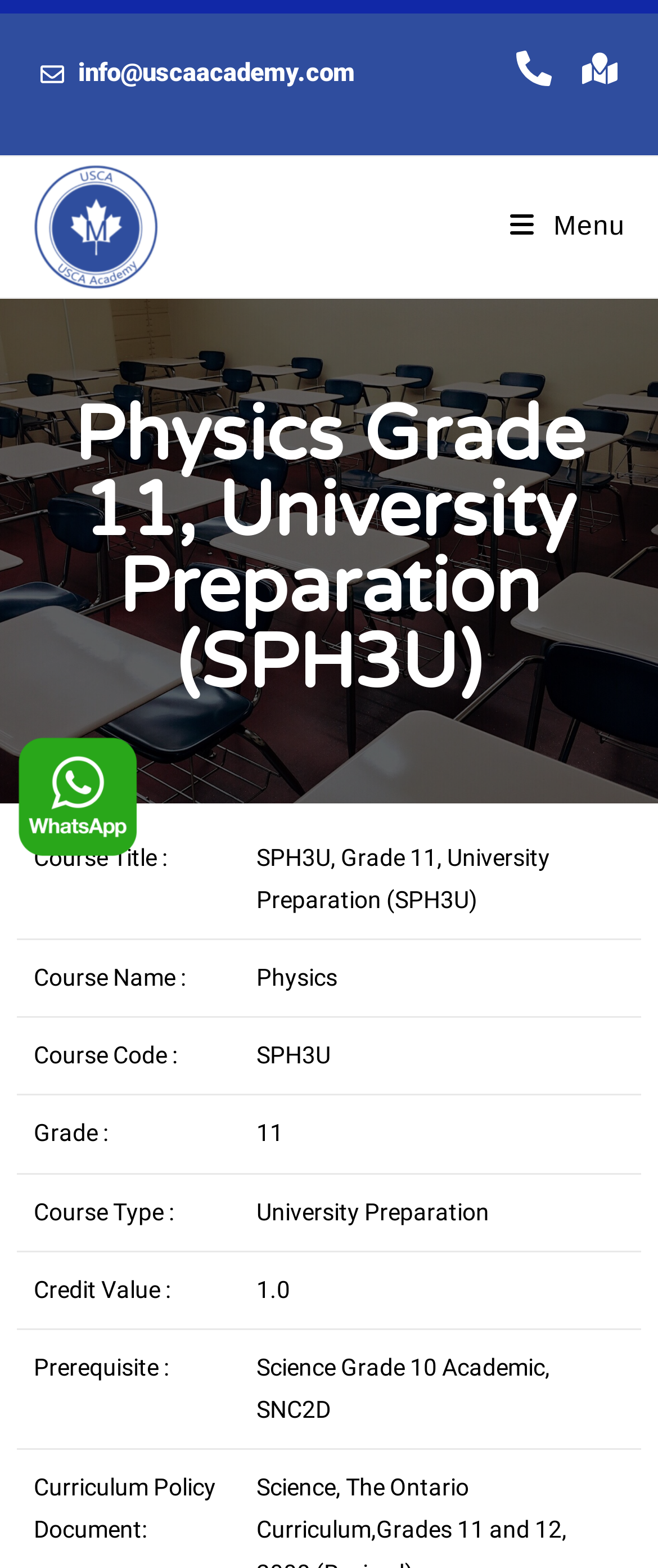Using the webpage screenshot, locate the HTML element that fits the following description and provide its bounding box: "PaperMod".

None